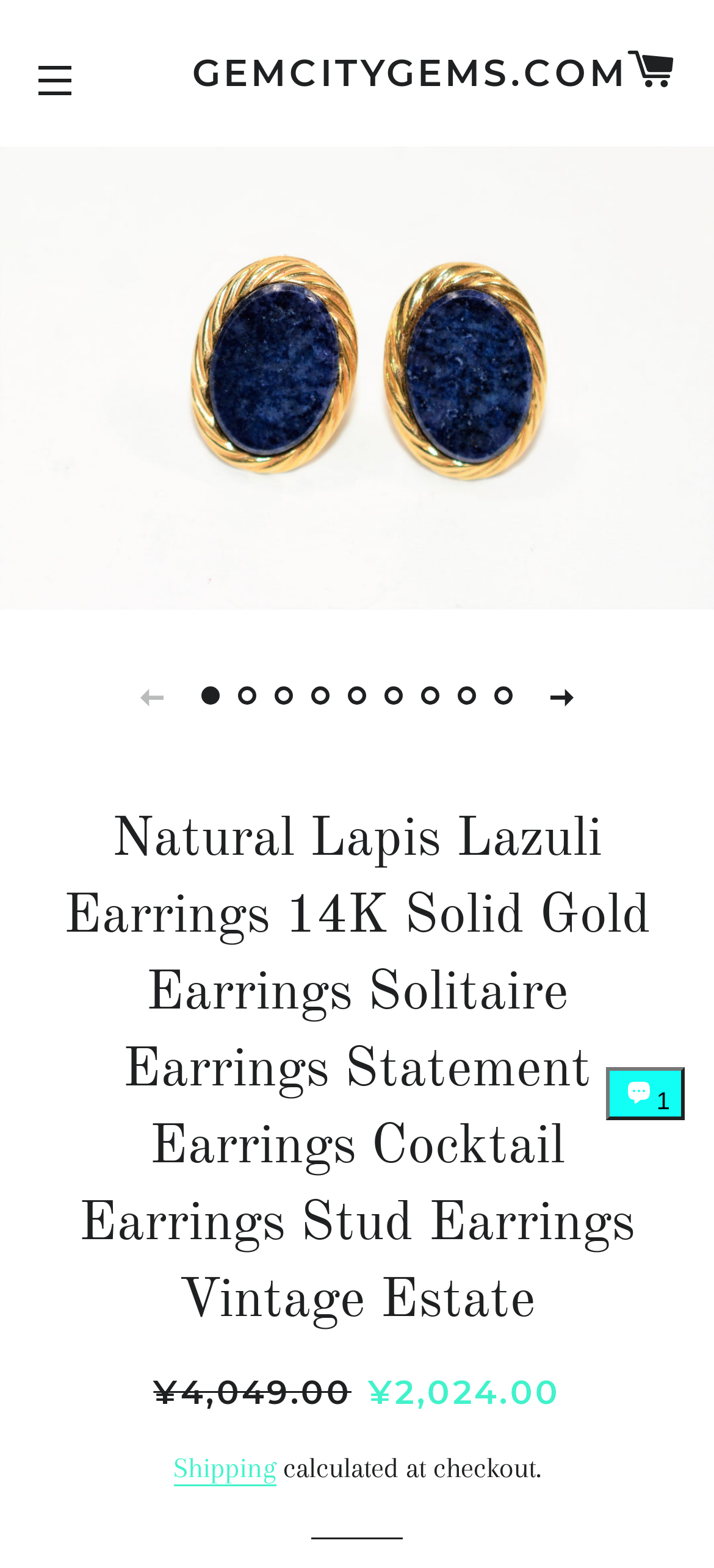What is the chat window for?
Give a comprehensive and detailed explanation for the question.

I found this answer by looking at the generic element with the label 'Shopify online store chat' and its corresponding chat window button.